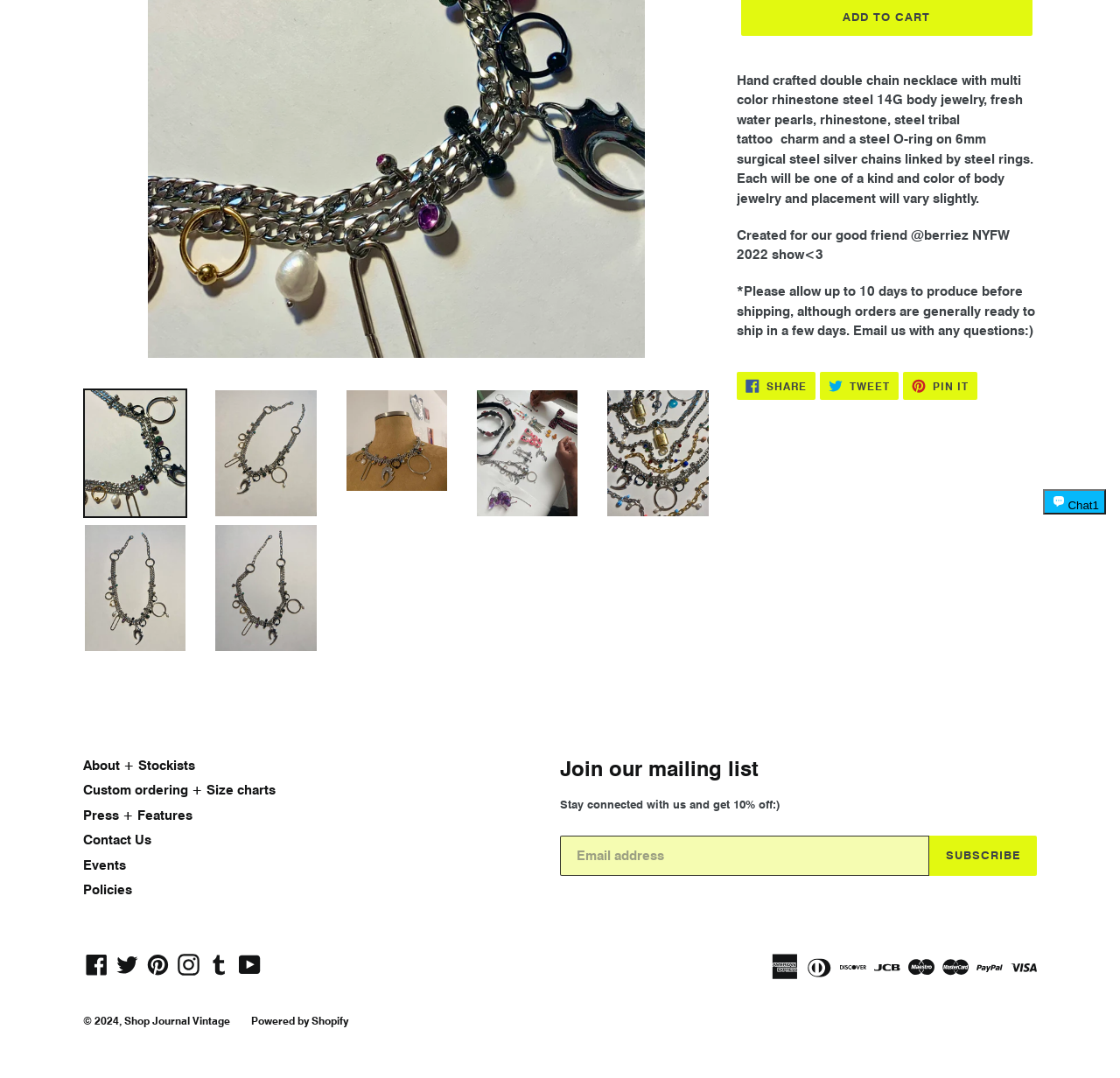Provide the bounding box coordinates of the HTML element this sentence describes: "Events". The bounding box coordinates consist of four float numbers between 0 and 1, i.e., [left, top, right, bottom].

[0.074, 0.794, 0.112, 0.811]